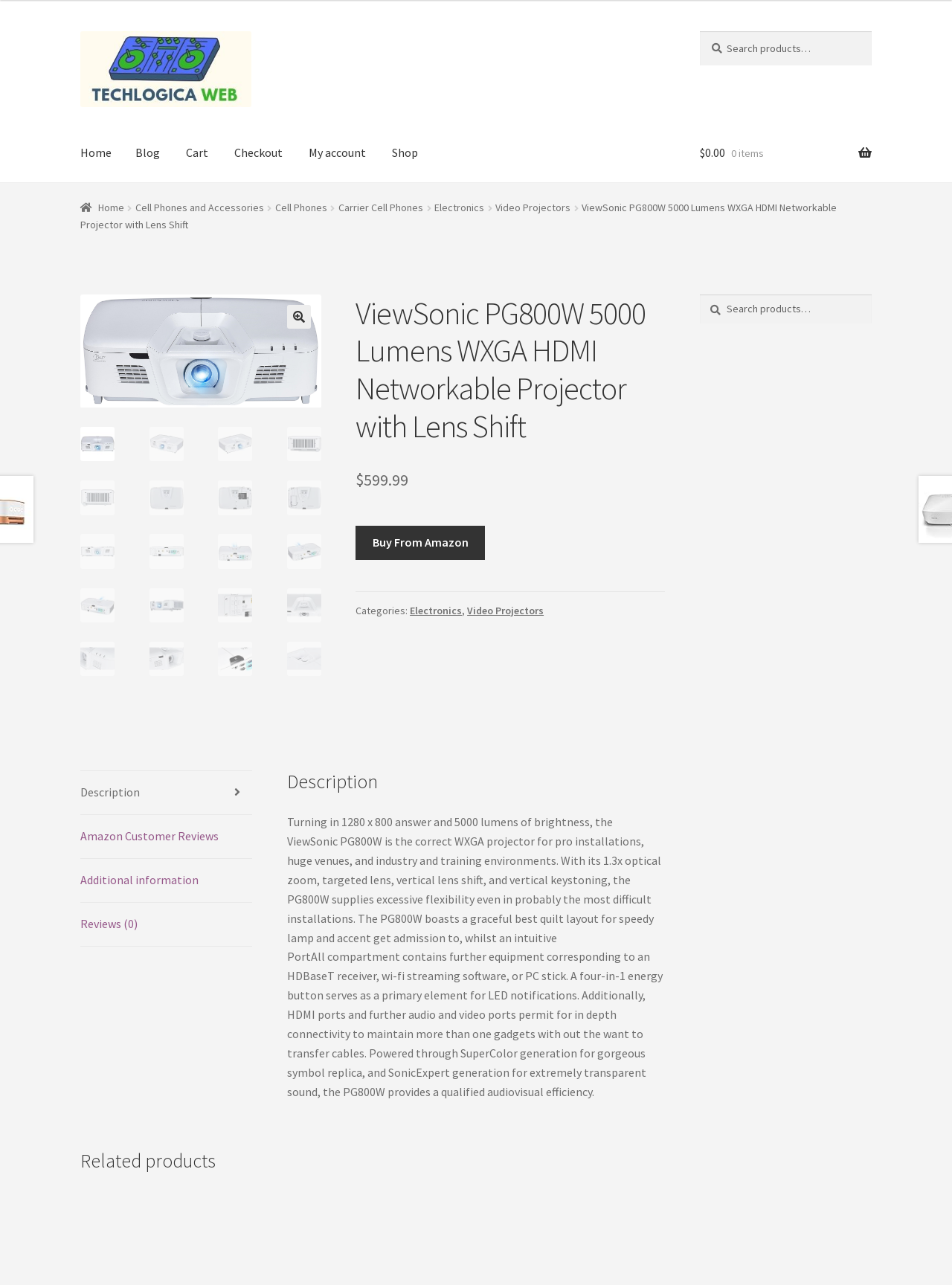Please provide a short answer using a single word or phrase for the question:
What is the type of projector lens shift?

Vertical